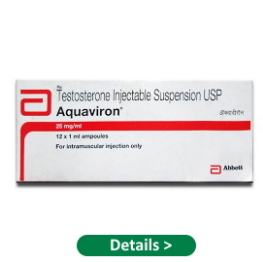Create an elaborate description of the image, covering every aspect.

This image features the packaging of **Aquaviron**, a testosterone injectable suspension. The box prominently displays its brand name and specifications, indicating that it contains **25 mg/ml** of testosterone in a package of **12 one-milliliter ampoules**. The text clarifies that it is intended for **intramuscular injection only**. The packaging is designed with a white backdrop and features a striking red accent, enhancing visibility. Below the box, there's a green button labeled **"Details >"**, inviting users to learn more about the product. This representation highlights the medical and therapeutic context of Aquaviron as a testosterone replacement therapy commonly used in various treatments.